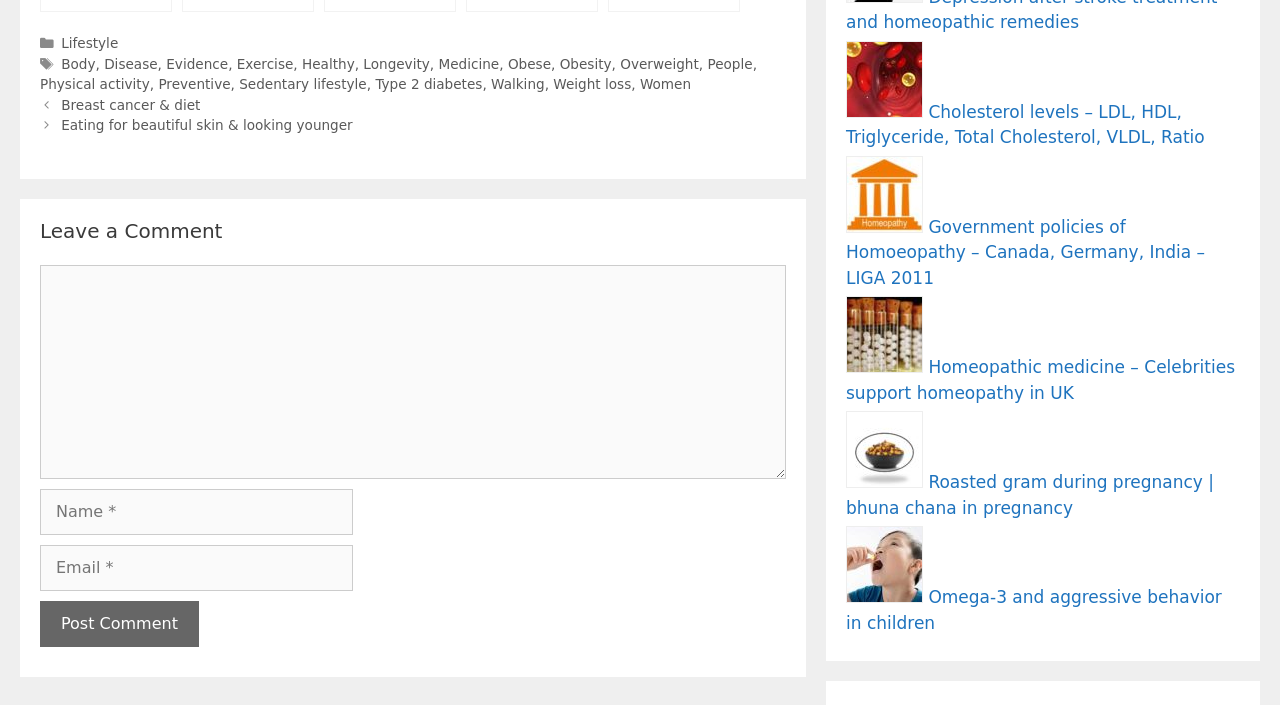Please locate the bounding box coordinates of the element that should be clicked to achieve the given instruction: "Click on 'SIGN UP'".

None